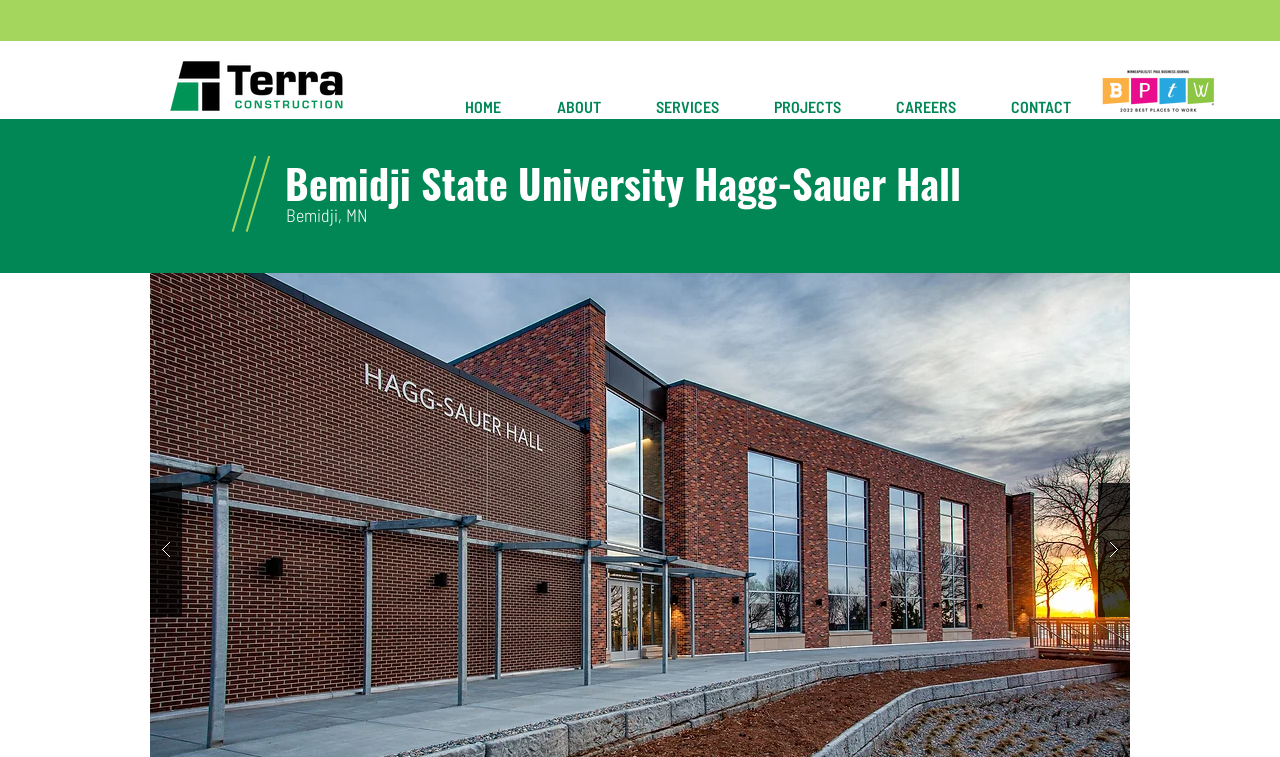How many buttons are present on the webpage?
Using the screenshot, give a one-word or short phrase answer.

2